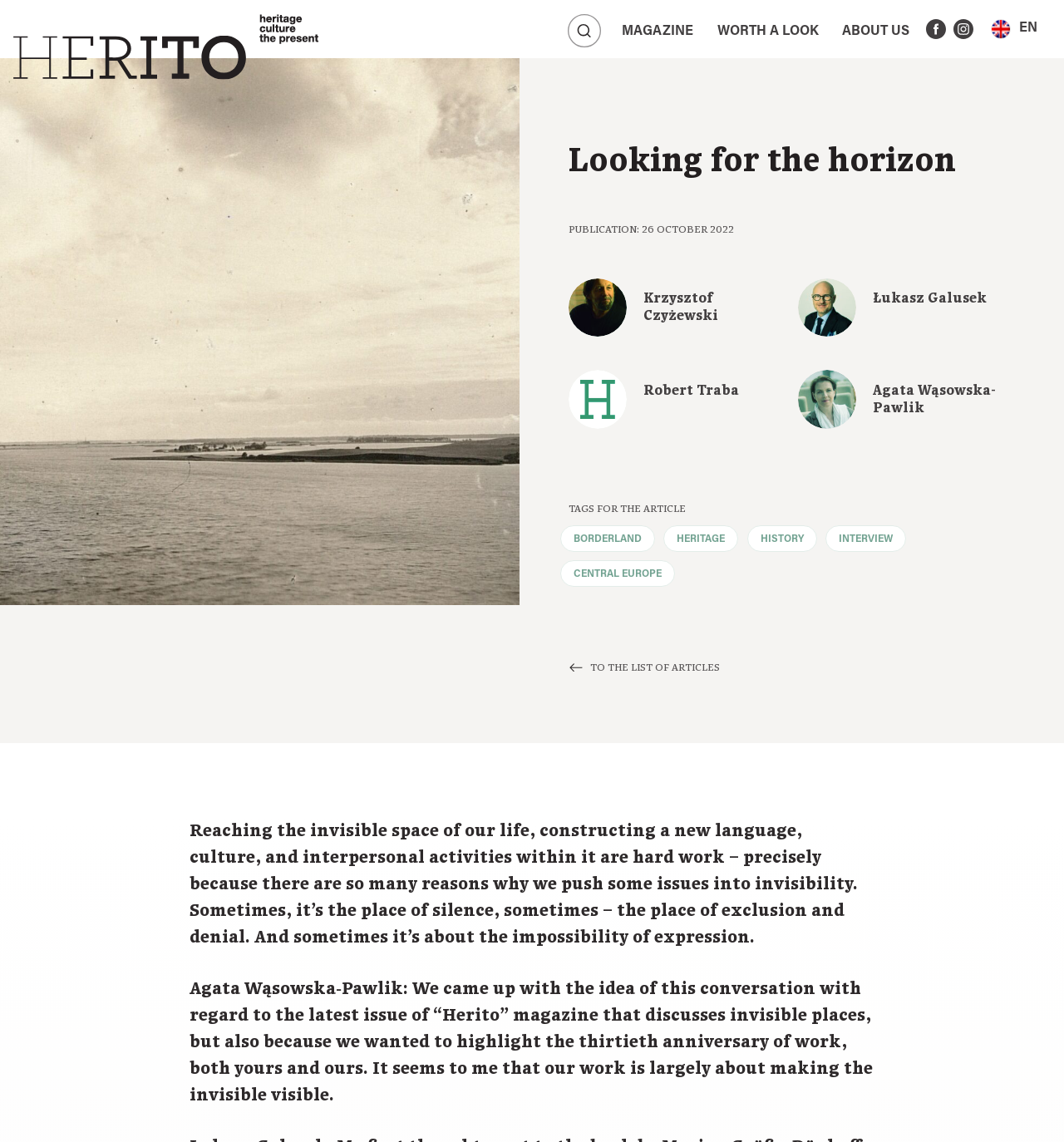Carefully examine the image and provide an in-depth answer to the question: What is the topic of the article?

The article appears to be discussing 'invisible places' based on the text 'Reaching the invisible space of our life...' and the context of the conversation between Agata Wąsowska-Pawlik and the author.